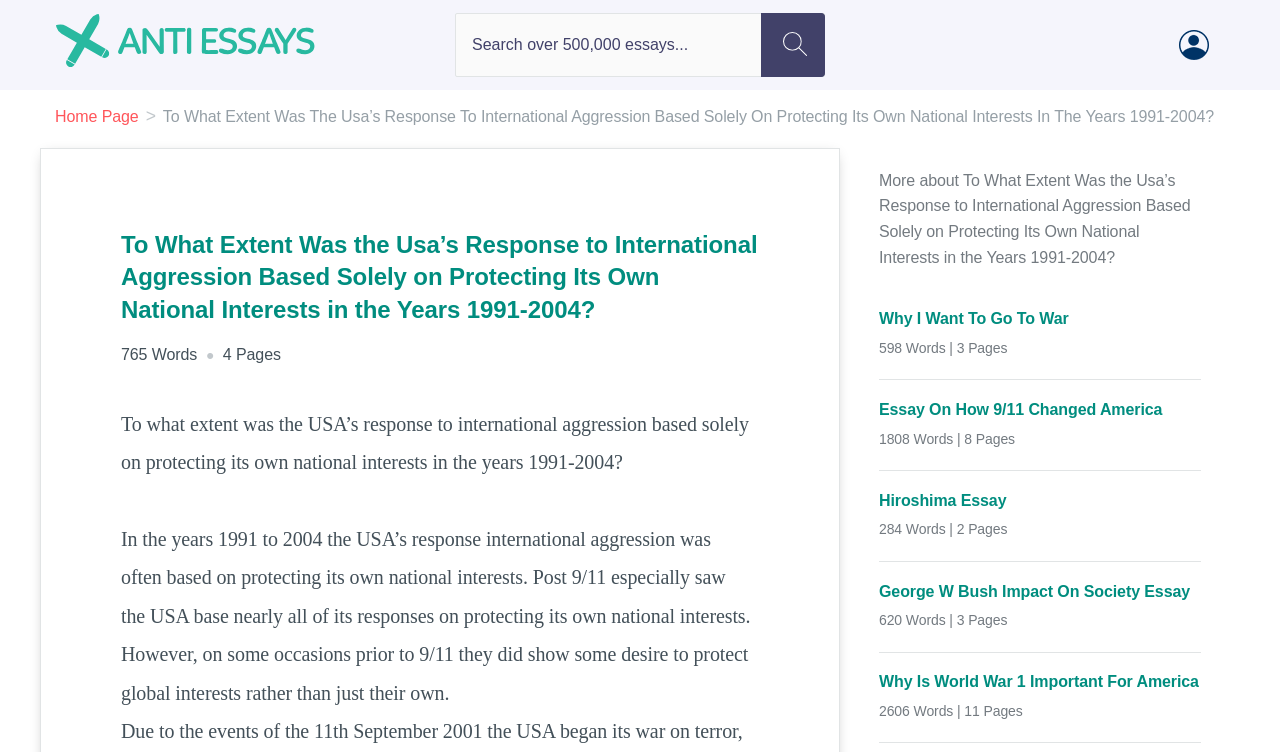What is the headline of the webpage?

To What Extent Was the Usa’s Response to International Aggression Based Solely on Protecting Its Own National Interests in the Years 1991-2004?